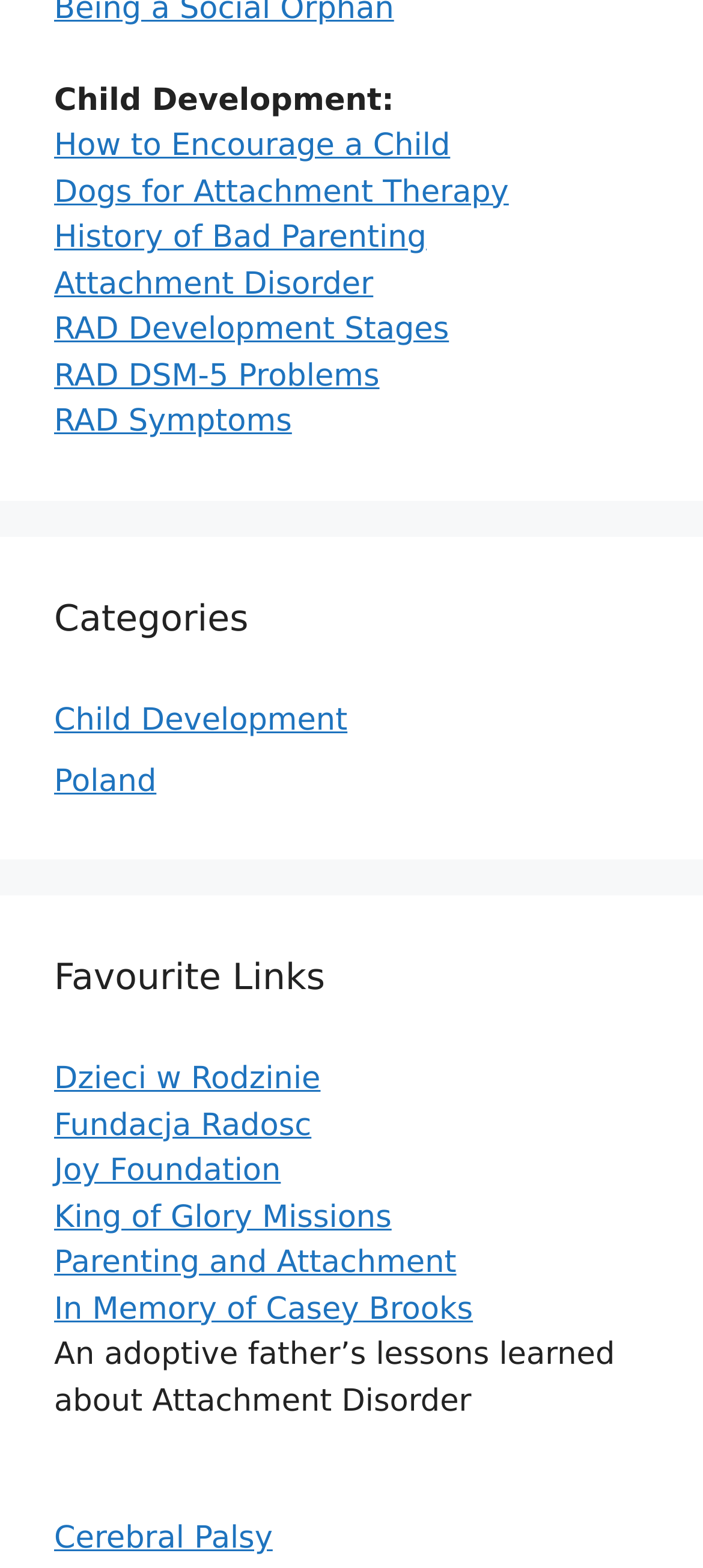Reply to the question with a brief word or phrase: What is the topic of the static text at the bottom of the page?

Attachment Disorder